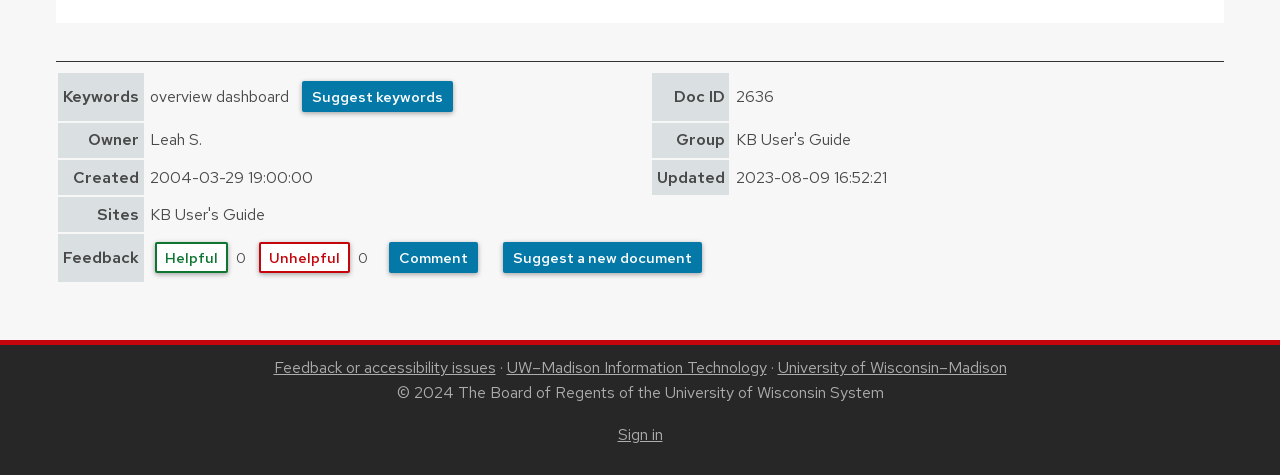Find and specify the bounding box coordinates that correspond to the clickable region for the instruction: "Sign in".

[0.482, 0.893, 0.518, 0.937]